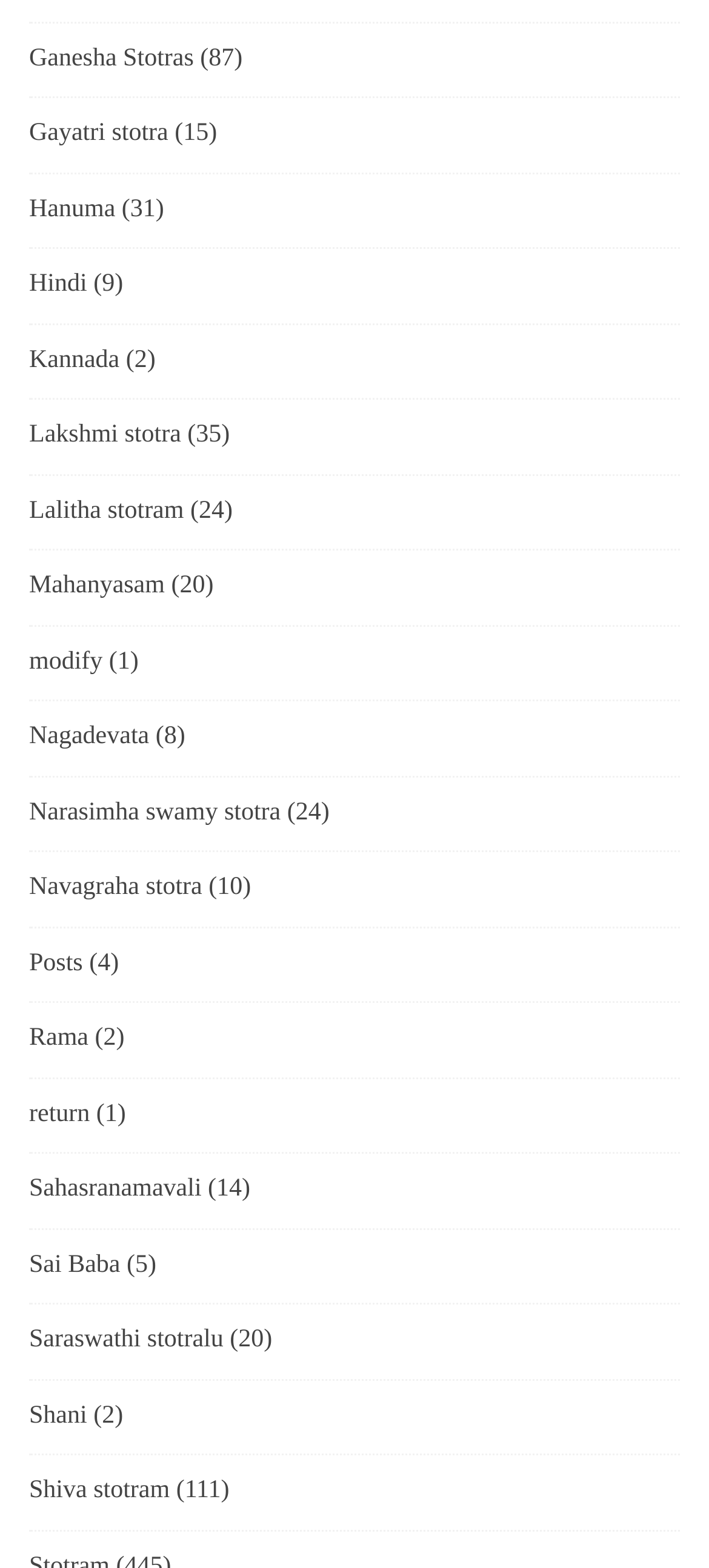Find and provide the bounding box coordinates for the UI element described with: "Narasimha swamy stotra".

[0.041, 0.509, 0.396, 0.527]